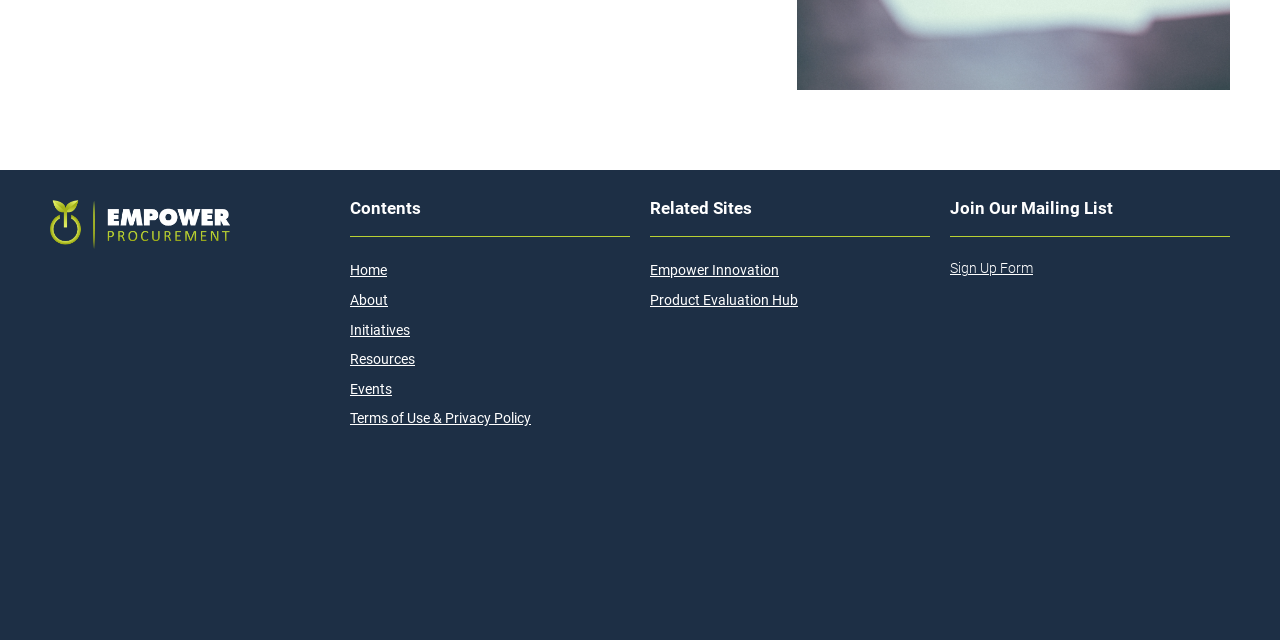Provide the bounding box coordinates for the specified HTML element described in this description: "Events". The coordinates should be four float numbers ranging from 0 to 1, in the format [left, top, right, bottom].

[0.273, 0.587, 0.492, 0.633]